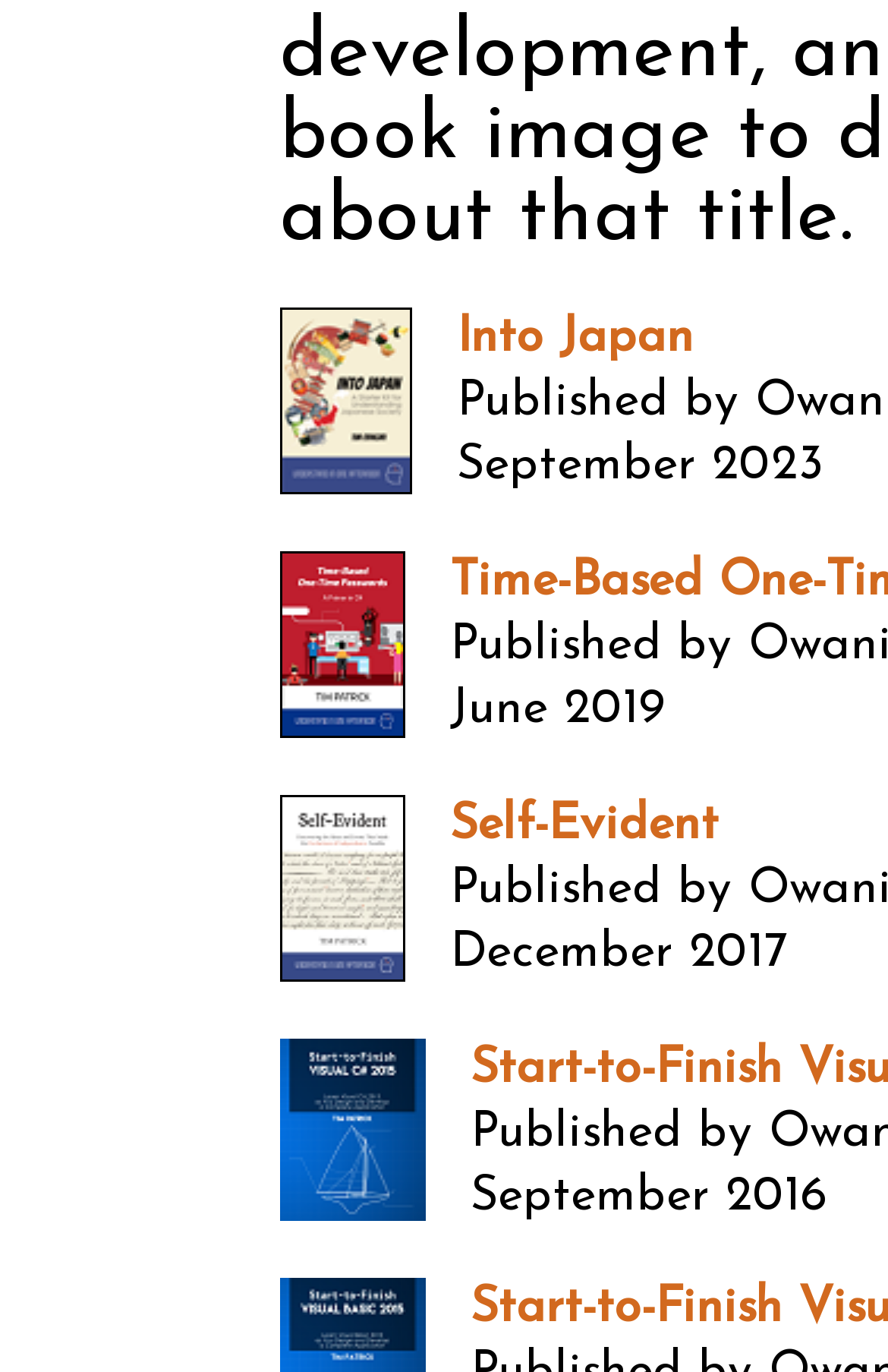Determine the bounding box for the UI element that matches this description: "alt="Time-Based One-Time Passwords"".

[0.314, 0.512, 0.455, 0.547]